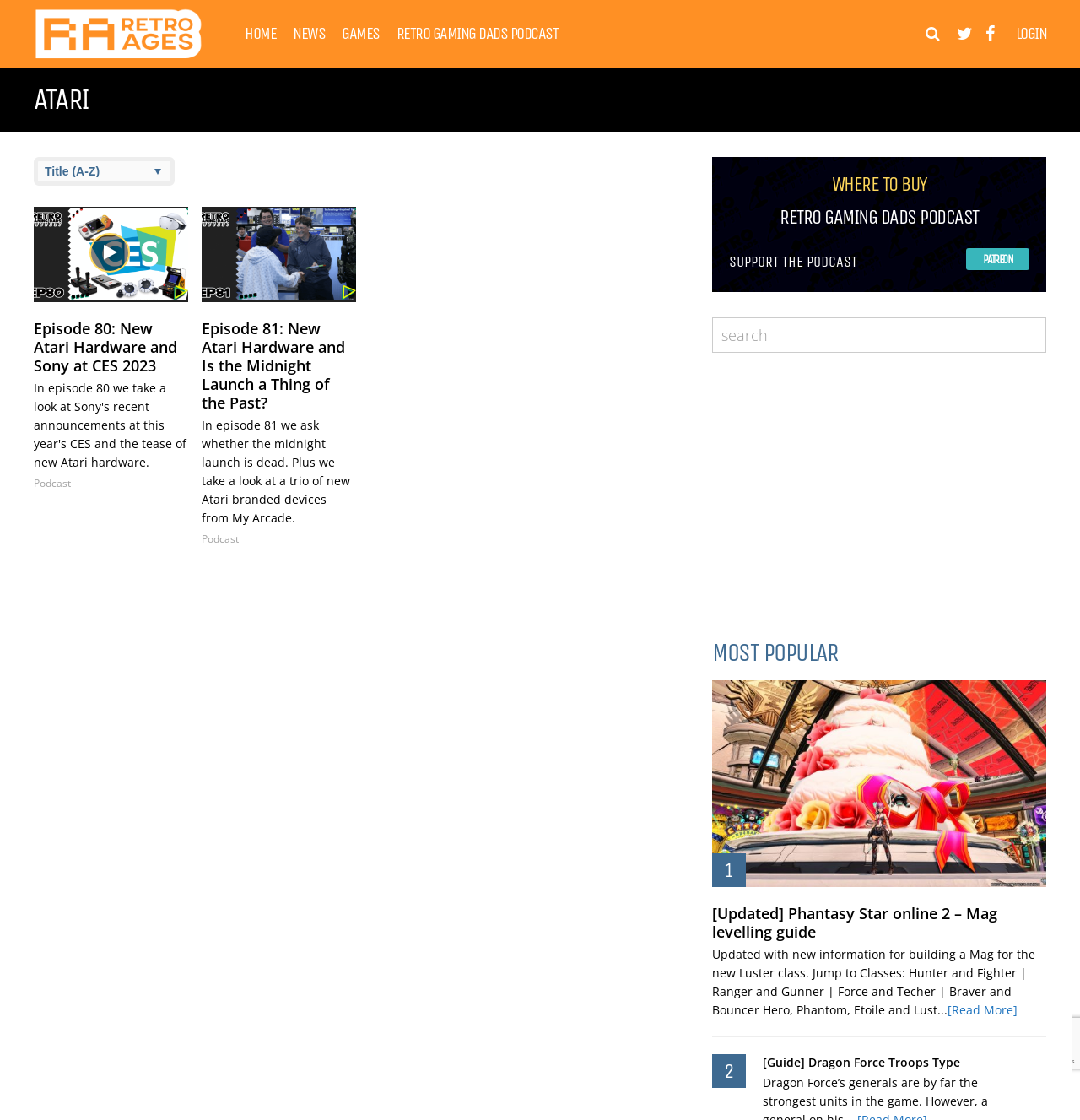What is the name of the game mentioned in the episode guide?
Based on the image, provide a one-word or brief-phrase response.

Phantasy Star online 2